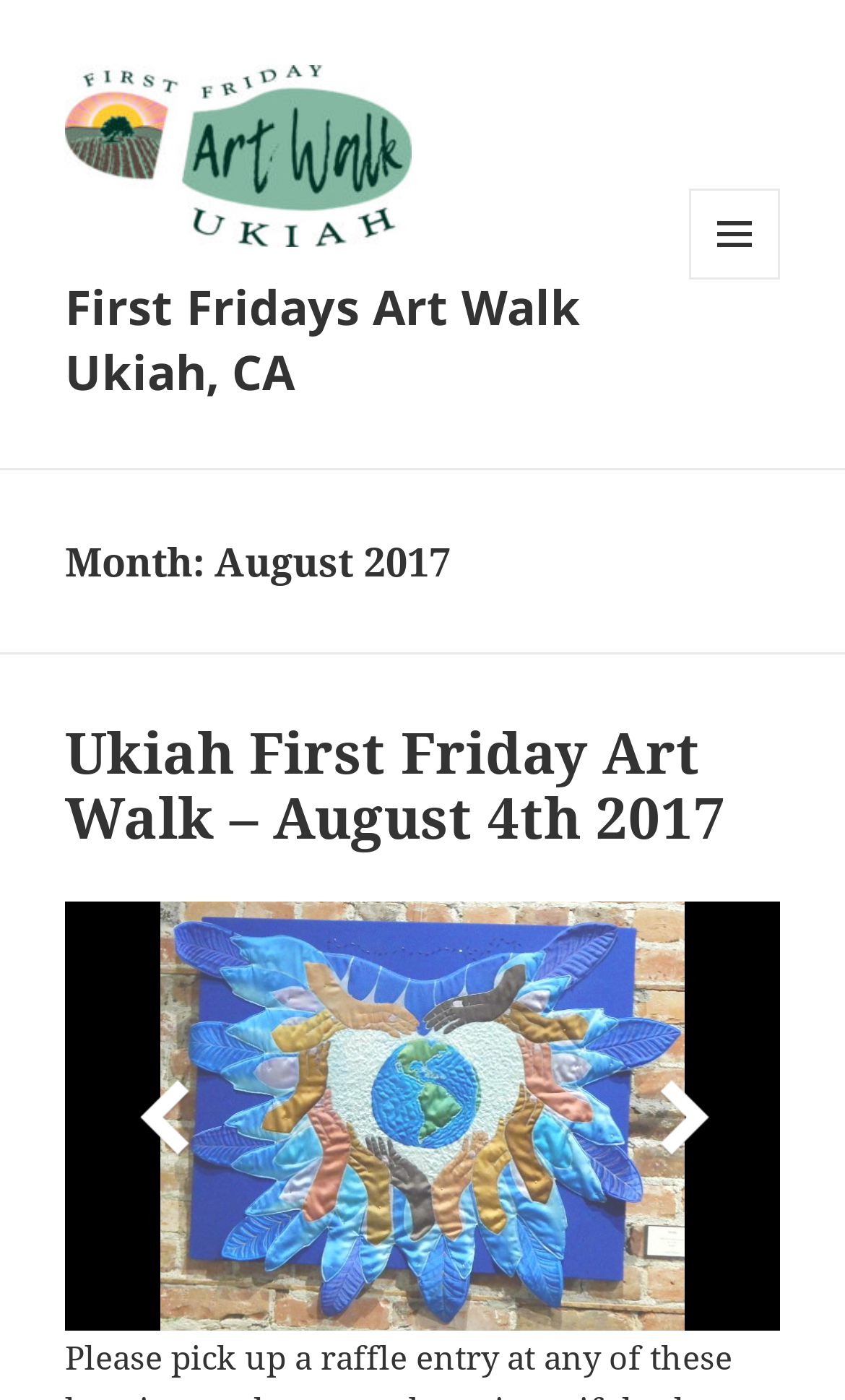Please find the top heading of the webpage and generate its text.

Month: August 2017